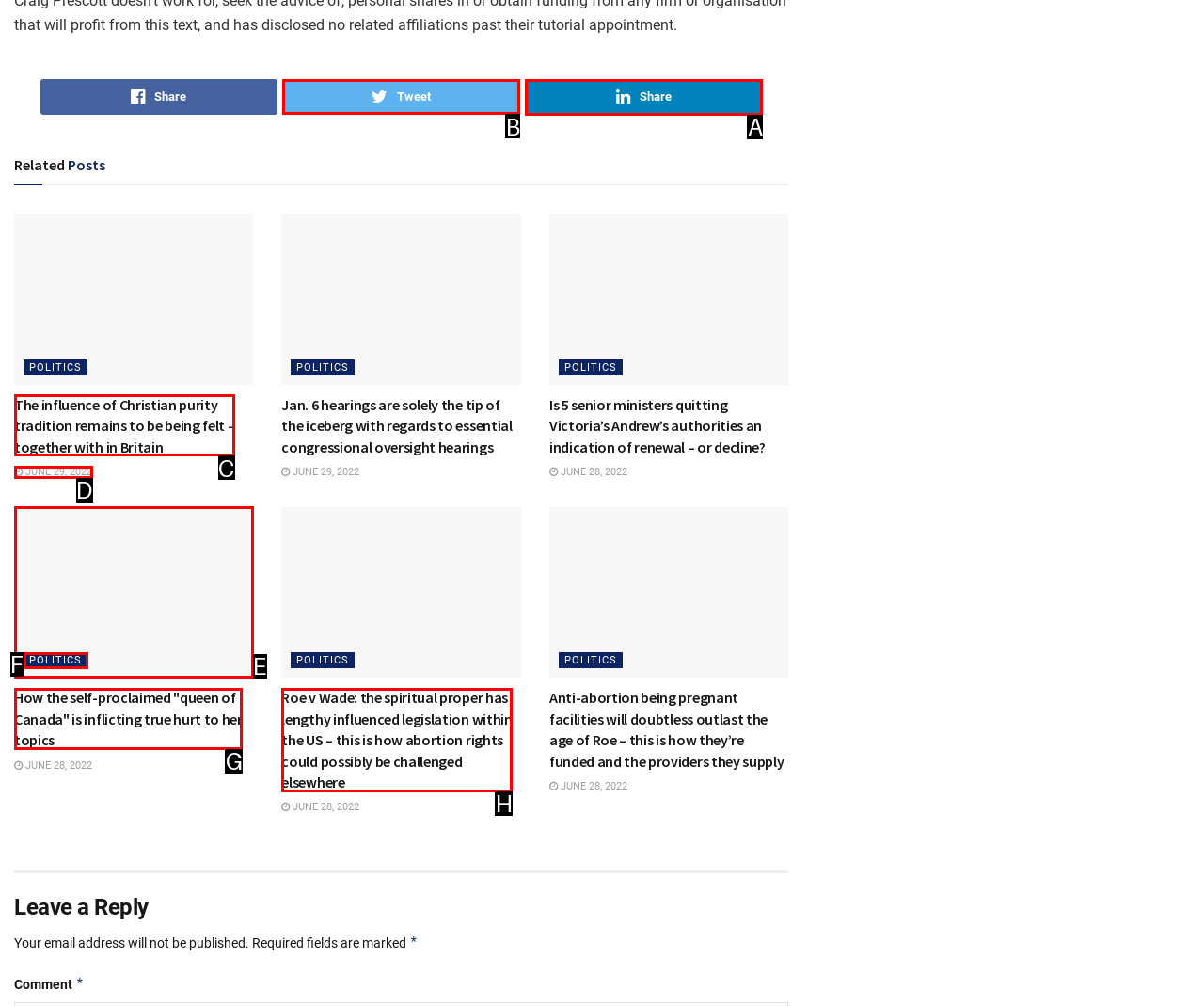Indicate the HTML element to be clicked to accomplish this task: Tweet this article Respond using the letter of the correct option.

B